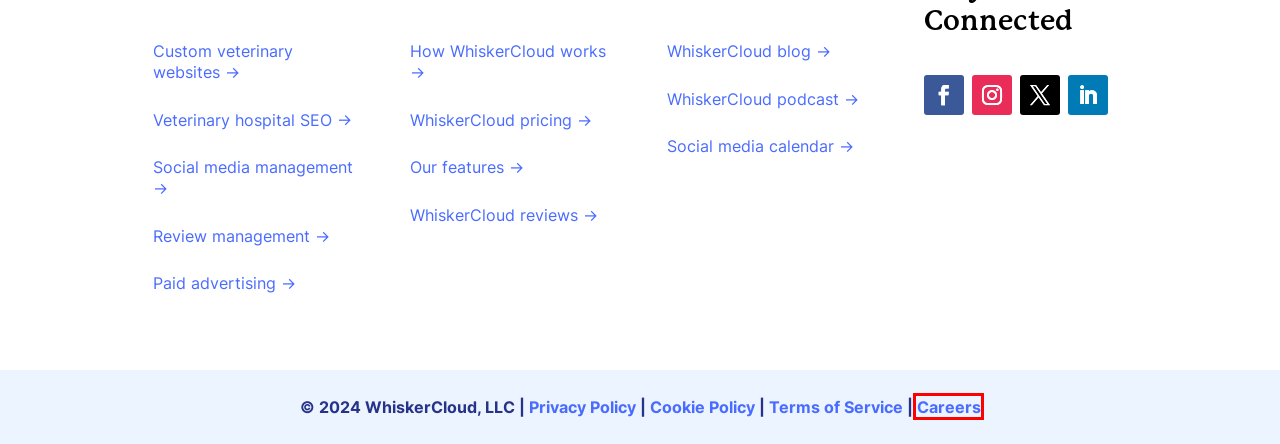Inspect the screenshot of a webpage with a red rectangle bounding box. Identify the webpage description that best corresponds to the new webpage after clicking the element inside the bounding box. Here are the candidates:
A. Best Social Media Management For Veterinary Hospitals
B. Best Veterinary Podcast | WhiskerTalks Vet Practice Growth
C. Best Veterinary Review Management | WhiskerCloud
D. Website And Marketing Tips For Veterinary Businesses
E. WhiskerCloud Careers | Newport Beach, CA SaaS Company
F. Low Cost Custom Veterinary Websites And Hosting
G. Whisker Cloud Privacy Policy - Keeping You Informed
H. Best PPC Advertising For Veterinary Hospitals | WhiskerCloud

E